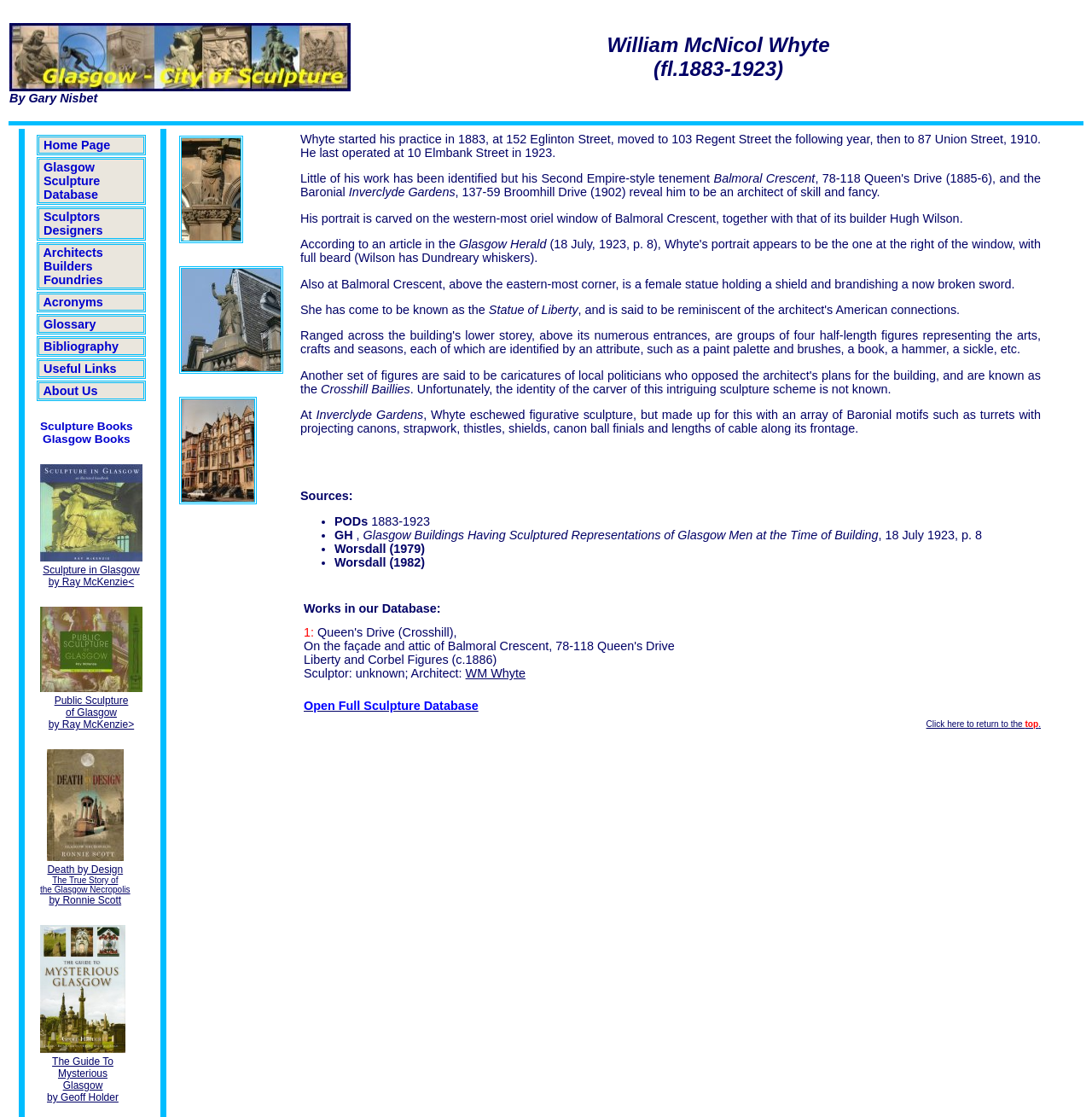Determine the bounding box for the described UI element: "PODs".

[0.306, 0.461, 0.337, 0.473]